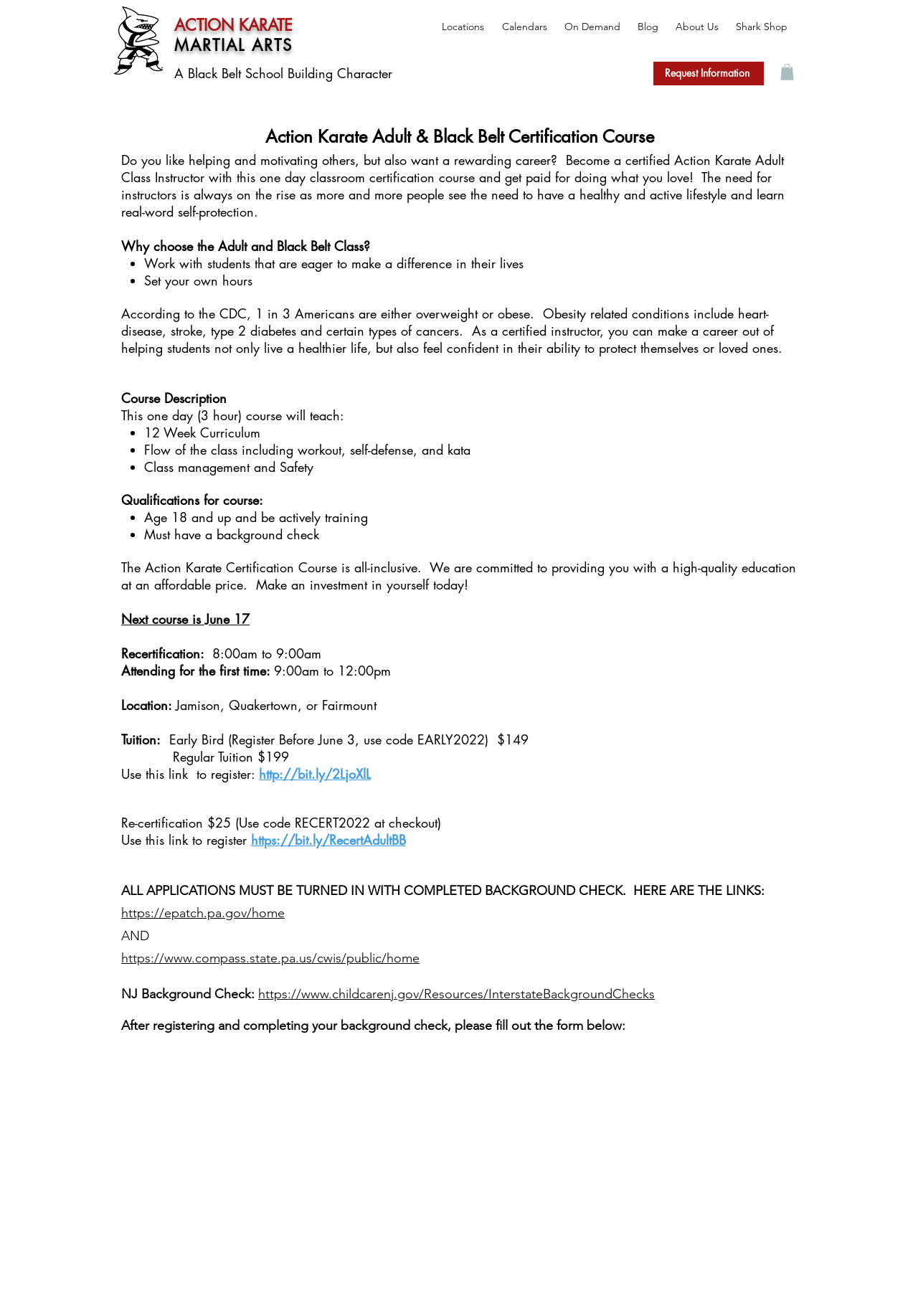Find the bounding box coordinates of the area that needs to be clicked in order to achieve the following instruction: "Click on the 'Shark Shop' link". The coordinates should be specified as four float numbers between 0 and 1, i.e., [left, top, right, bottom].

[0.794, 0.011, 0.869, 0.029]